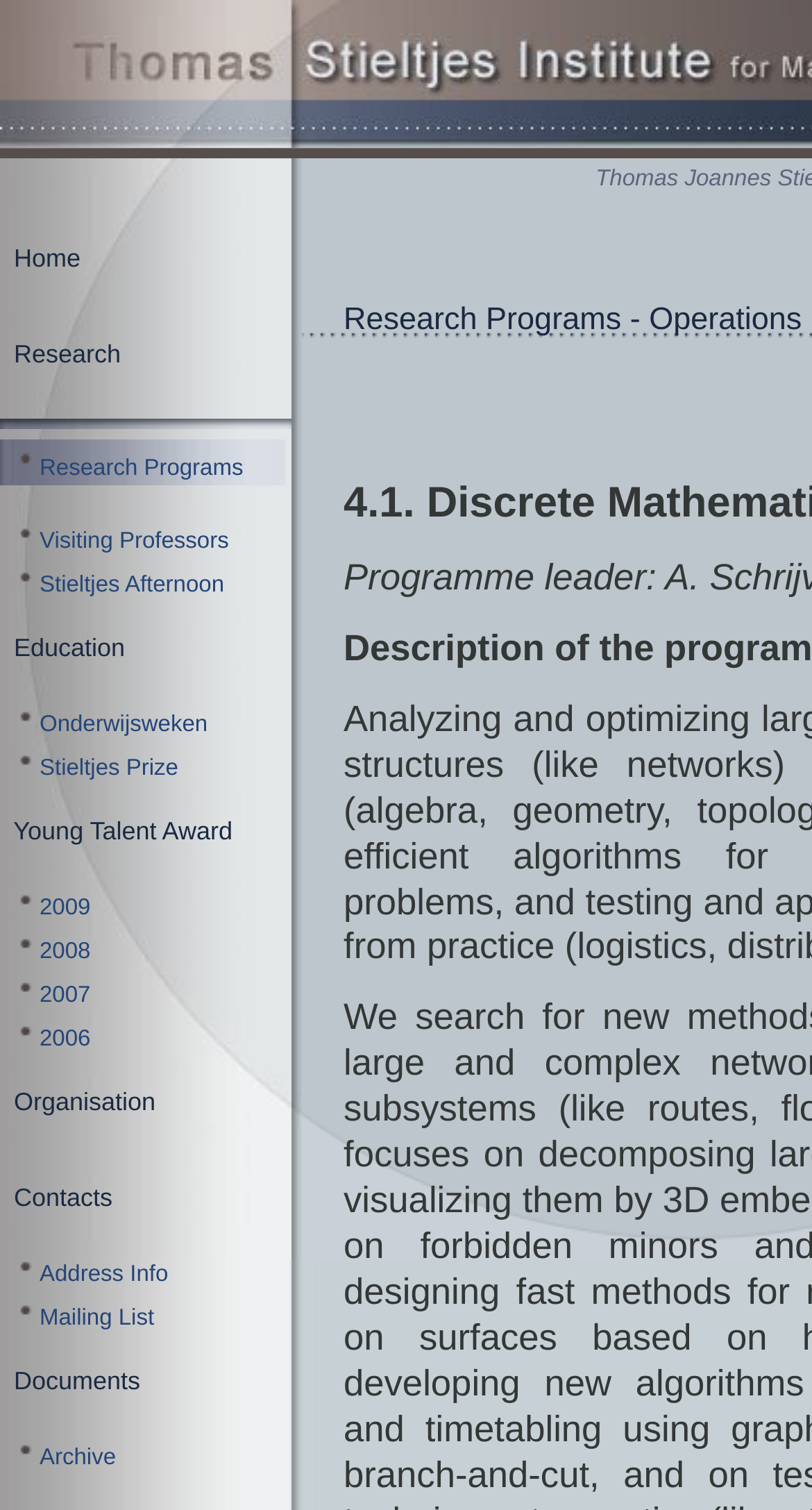Extract the bounding box coordinates of the UI element described: "2006". Provide the coordinates in the format [left, top, right, bottom] with values ranging from 0 to 1.

[0.049, 0.68, 0.111, 0.697]